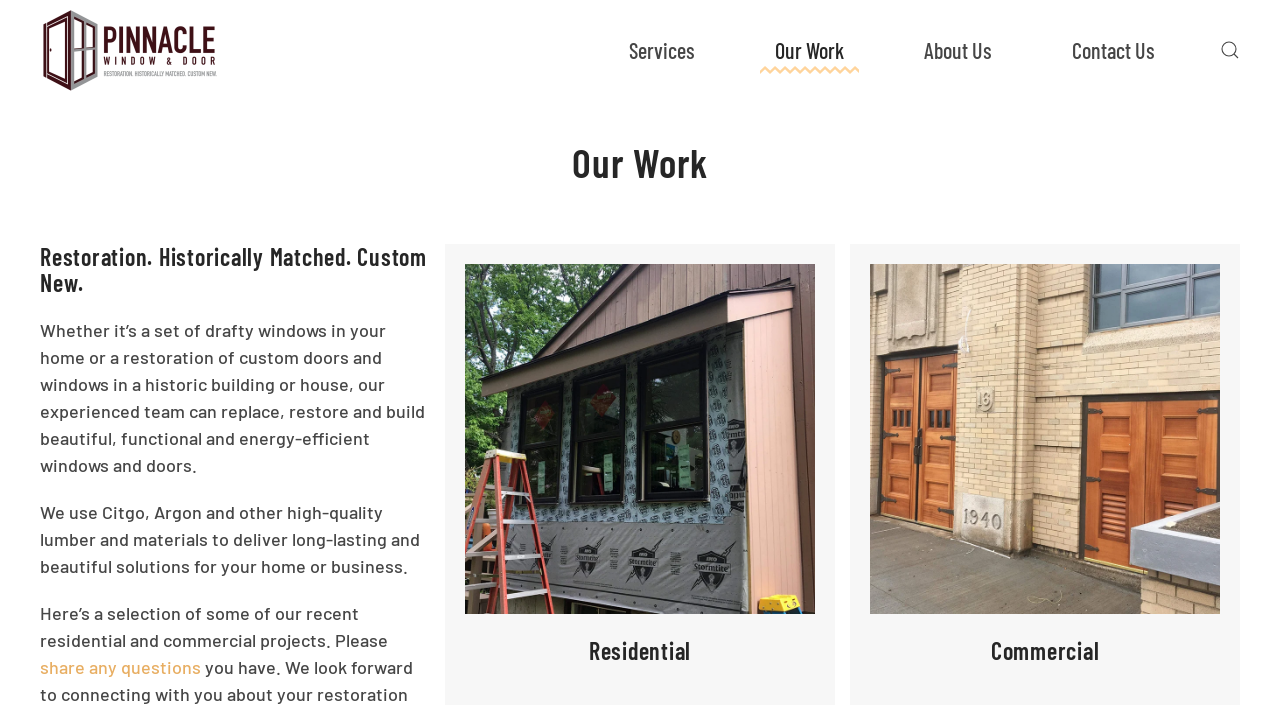How can I contact Pinnacle Window and Door?
Please look at the screenshot and answer in one word or a short phrase.

Through the Contact Us link